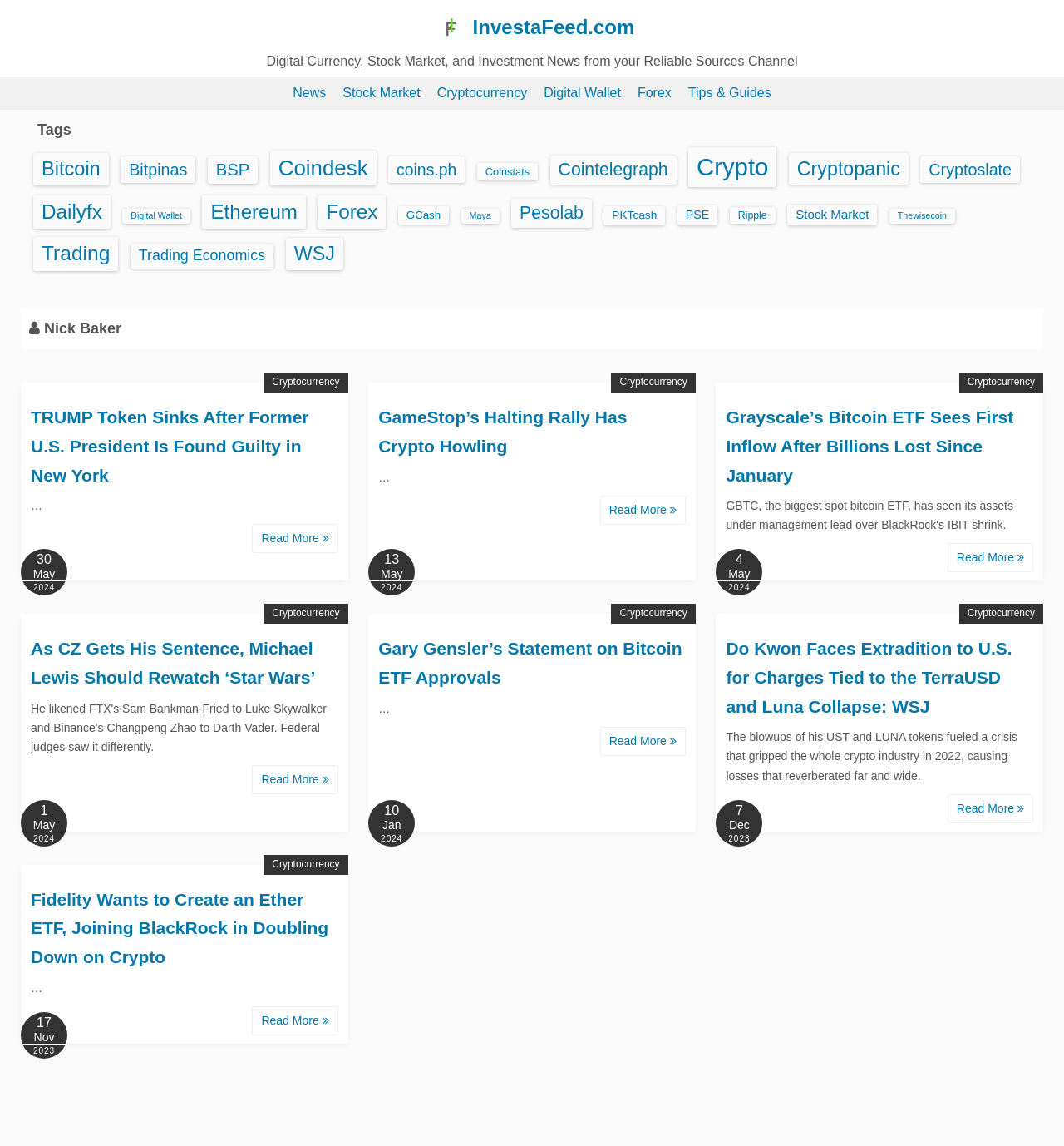Determine the coordinates of the bounding box for the clickable area needed to execute this instruction: "Click on Bitcoin (527 items)".

[0.031, 0.133, 0.102, 0.161]